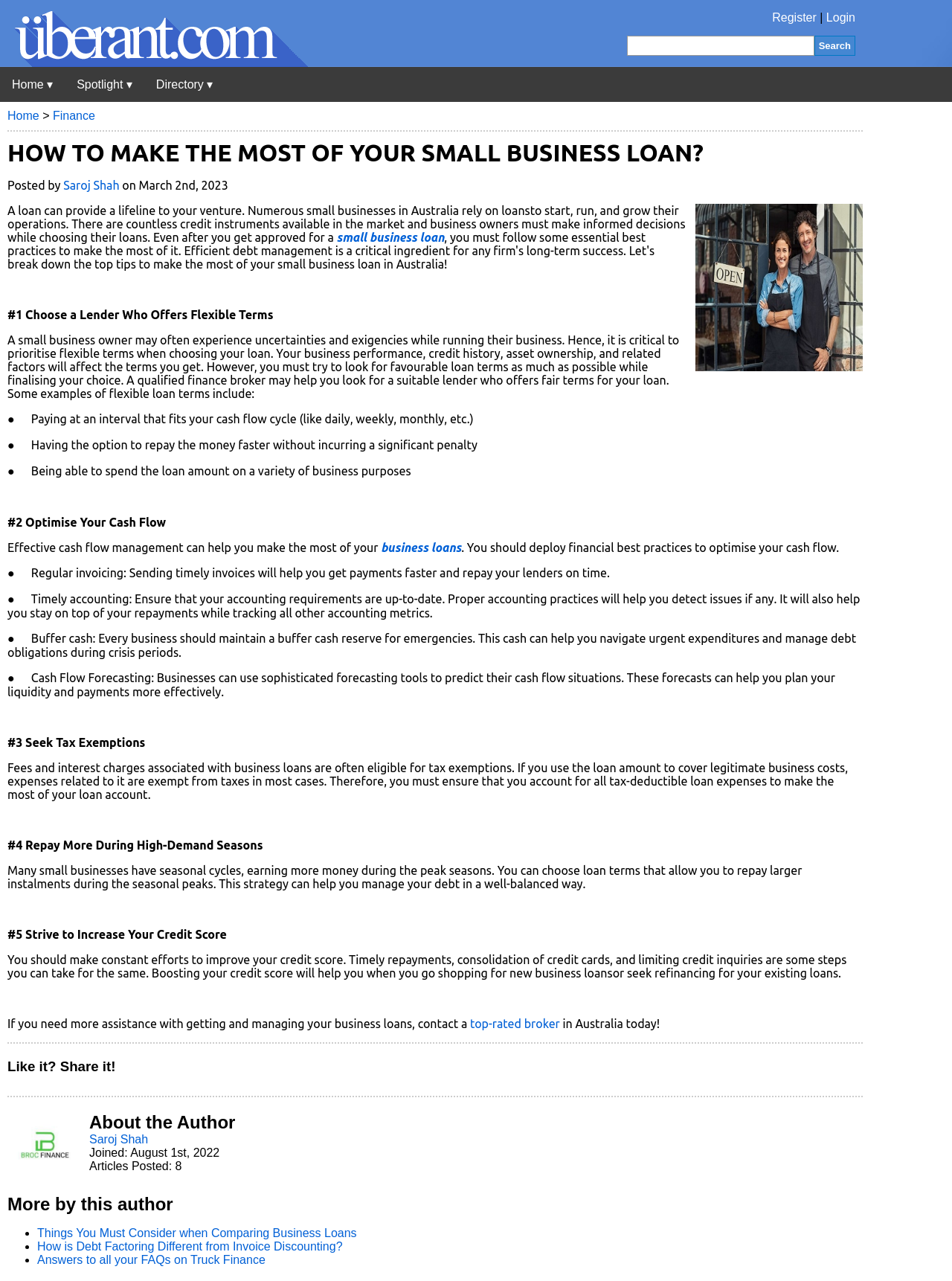Determine the main headline of the webpage and provide its text.

HOW TO MAKE THE MOST OF YOUR SMALL BUSINESS LOAN?